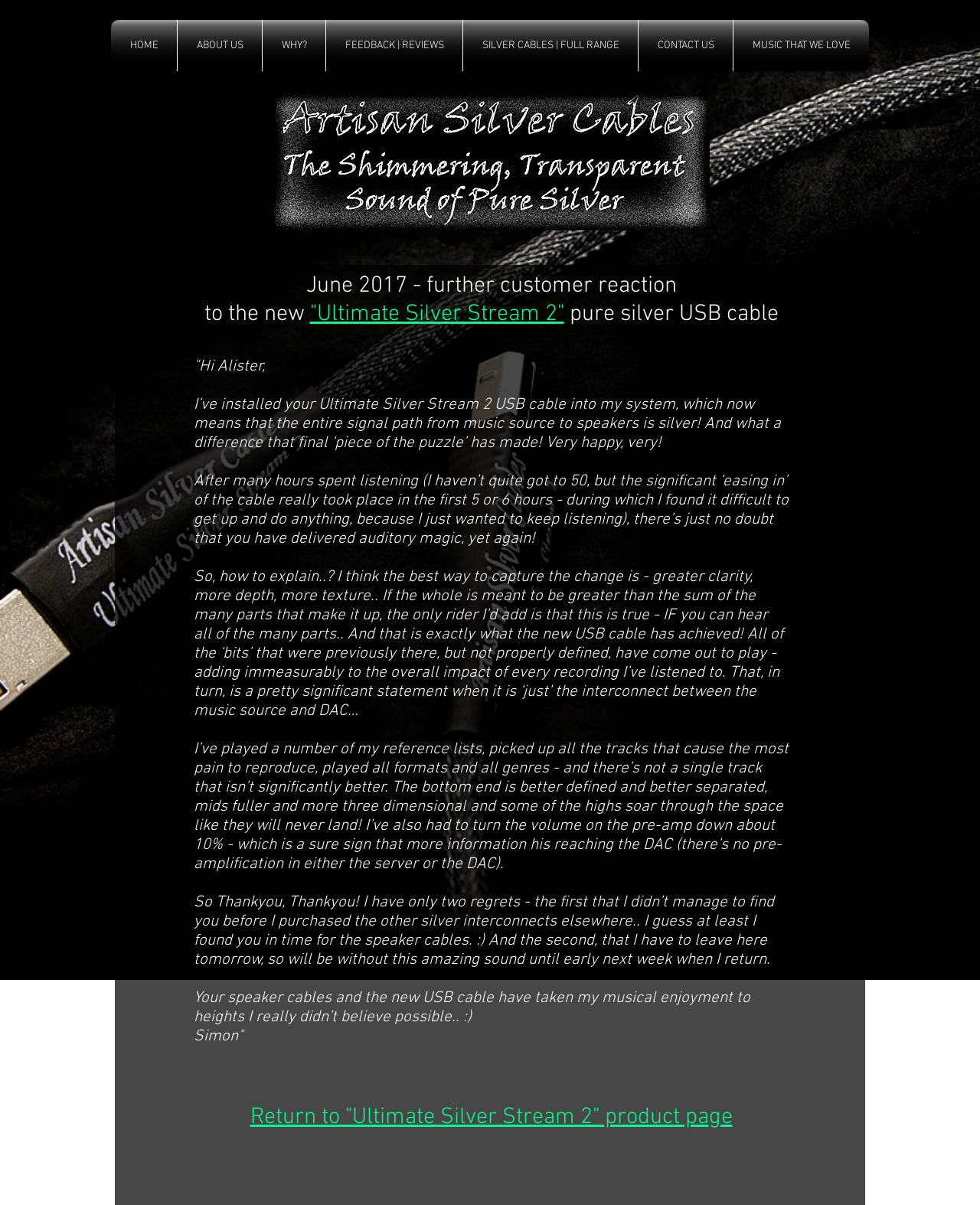Given the following UI element description: "CONTACT US", find the bounding box coordinates in the webpage screenshot.

[0.652, 0.017, 0.748, 0.059]